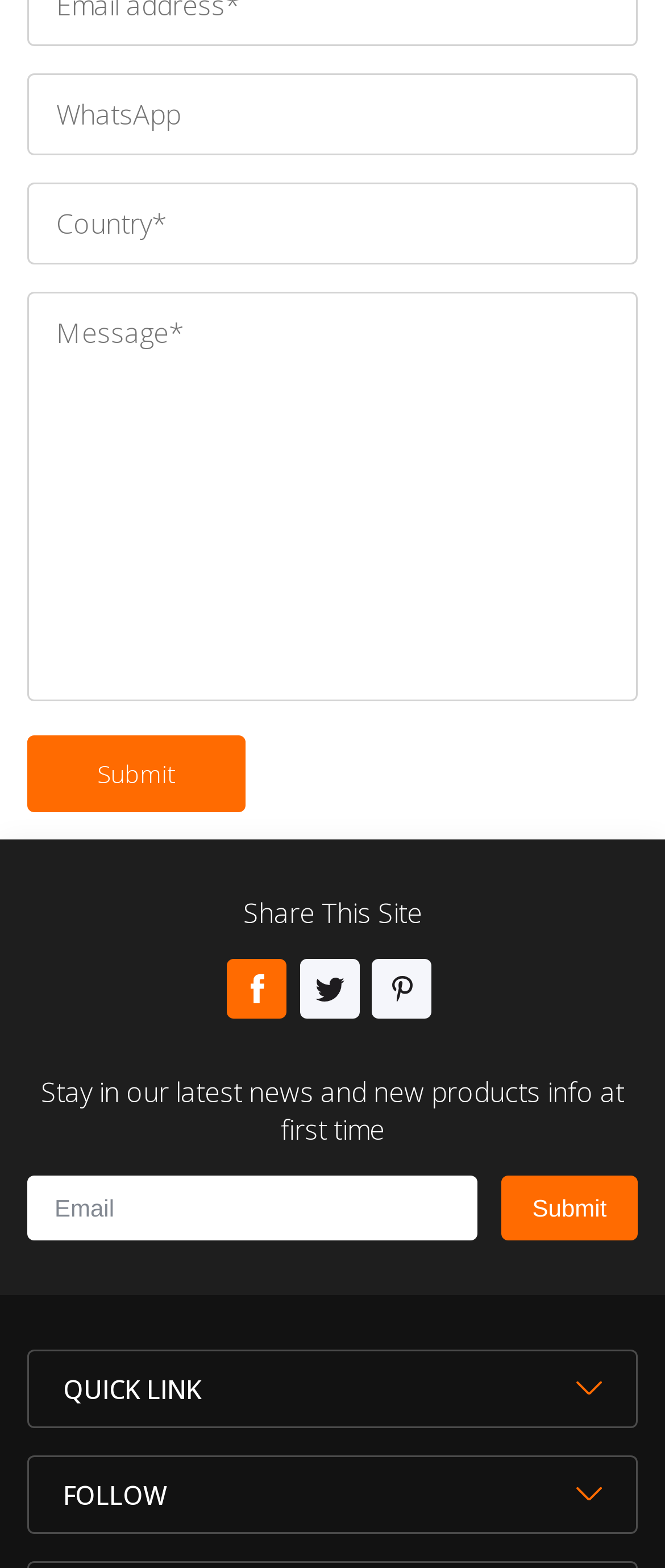What is the purpose of the third textbox?
Based on the screenshot, provide a one-word or short-phrase response.

Email